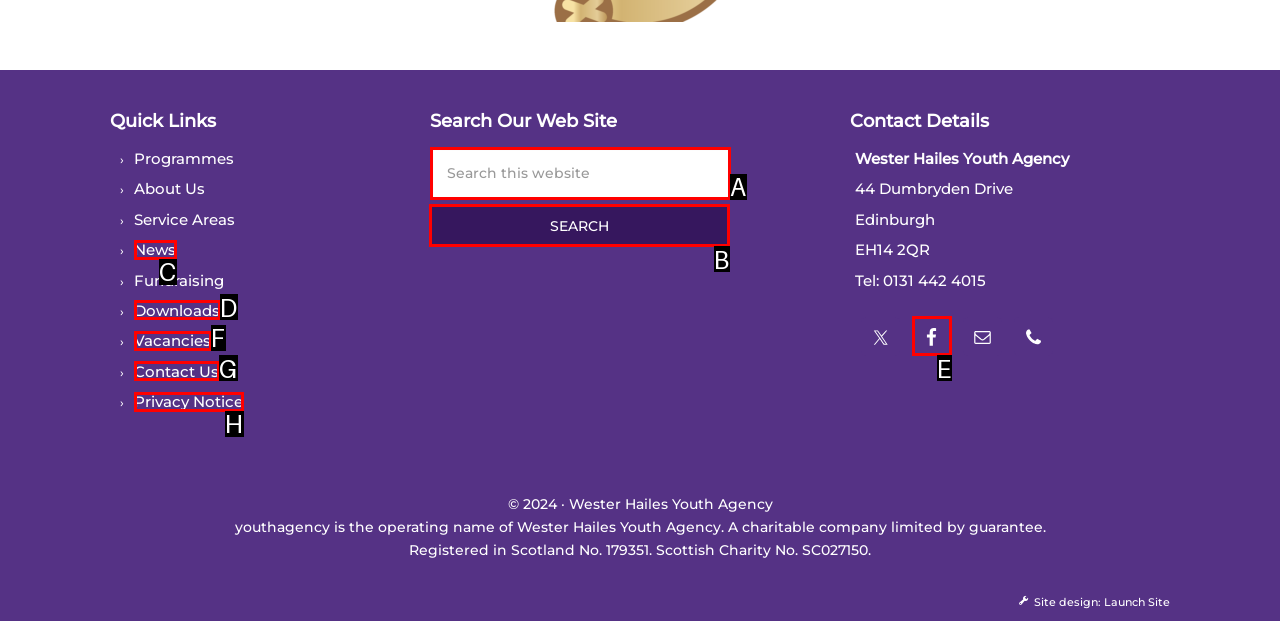Using the provided description: parent_node: Search this website value="Search", select the most fitting option and return its letter directly from the choices.

B